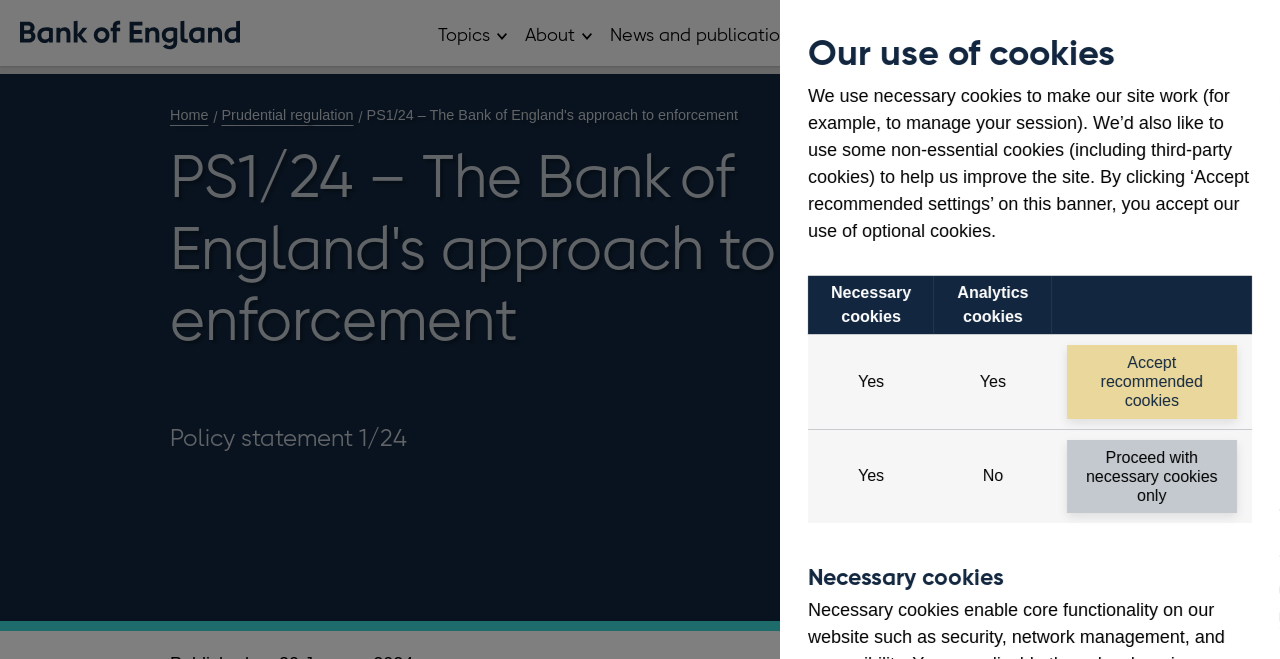Identify the bounding box for the UI element described as: "Prudential regulation". Ensure the coordinates are four float numbers between 0 and 1, formatted as [left, top, right, bottom].

[0.171, 0.162, 0.284, 0.187]